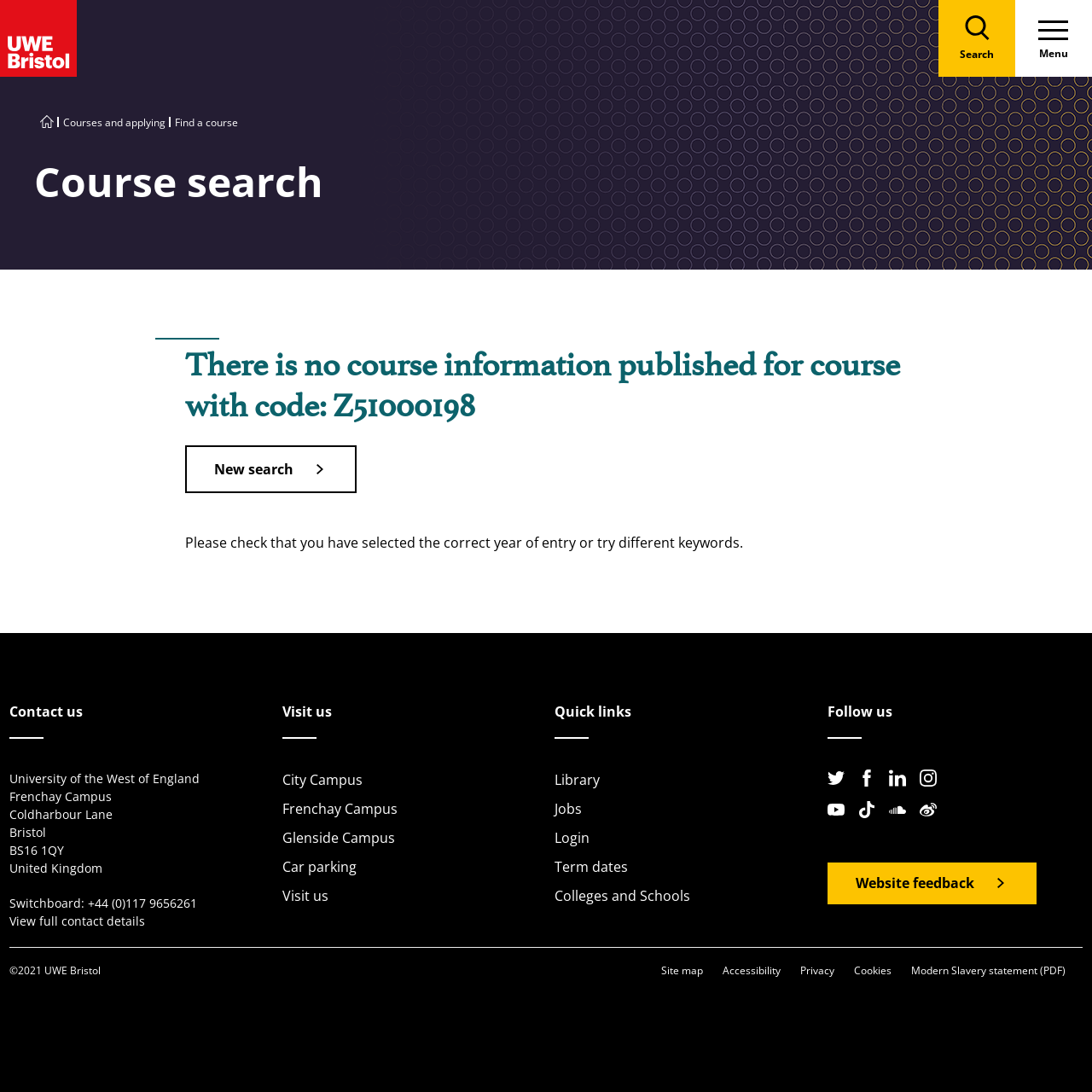What is the error message for the course search?
Using the information from the image, answer the question thoroughly.

I found the answer by looking at the heading element that reads 'There is no course information published for course with code: Z51000198'. This heading is located below the 'Course search' heading and appears to be an error message.